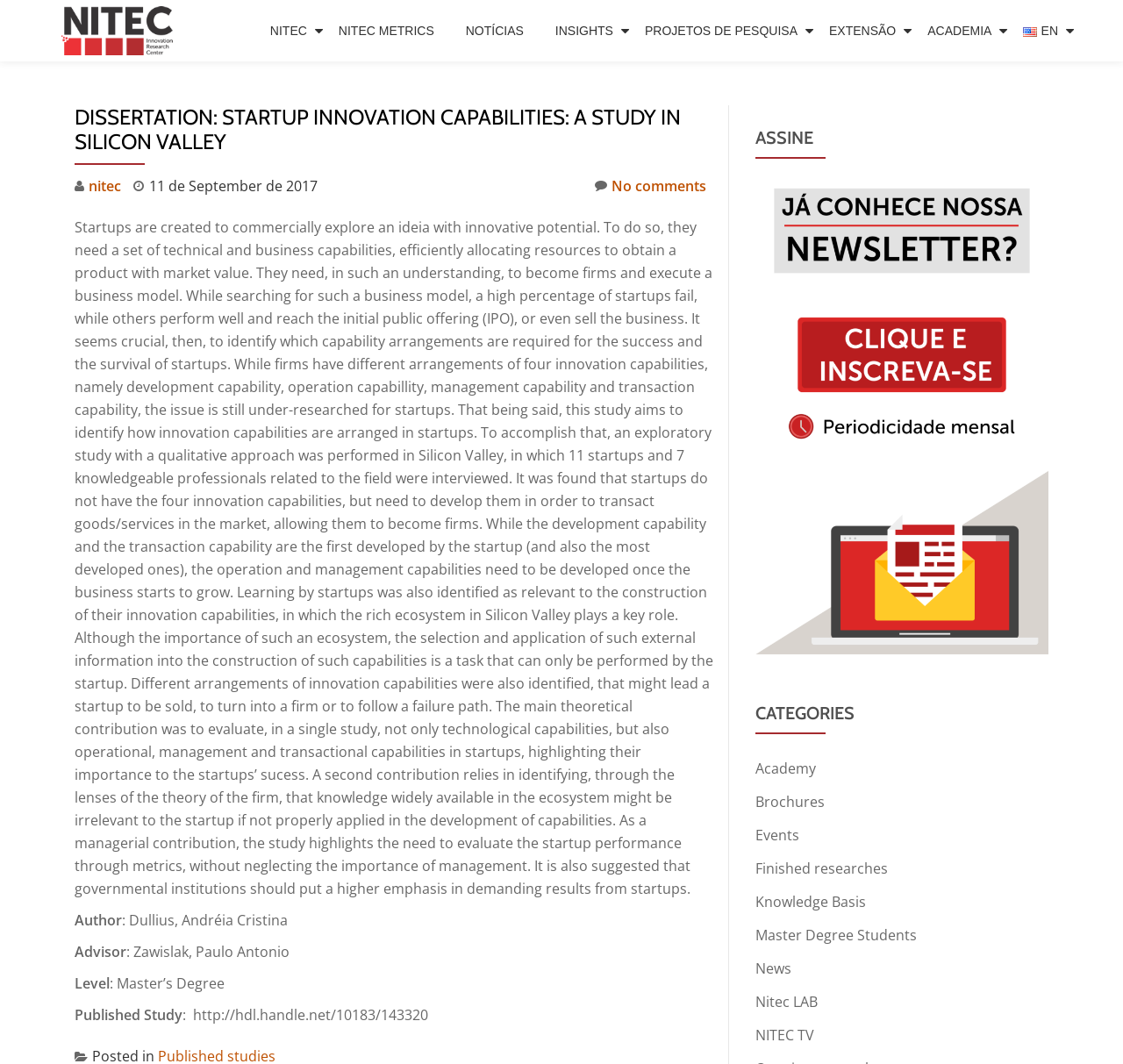How many links are in the primary menu?
Give a detailed and exhaustive answer to the question.

I counted the number of link elements that are children of the generic element with the text 'Primary Menu'. There are 9 links in total.